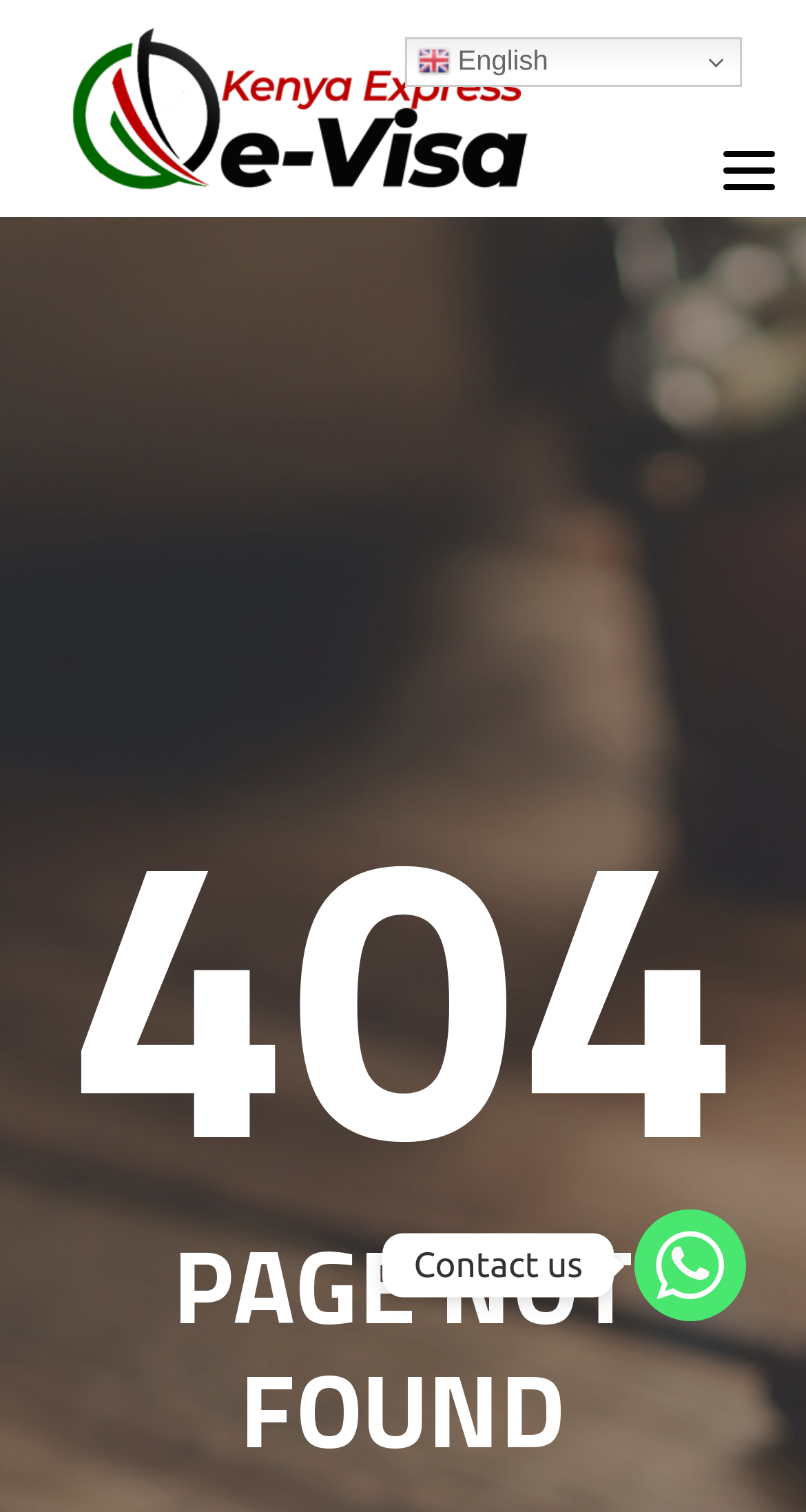Please determine the bounding box of the UI element that matches this description: English. The coordinates should be given as (top-left x, top-left y, bottom-right x, bottom-right y), with all values between 0 and 1.

[0.502, 0.025, 0.92, 0.057]